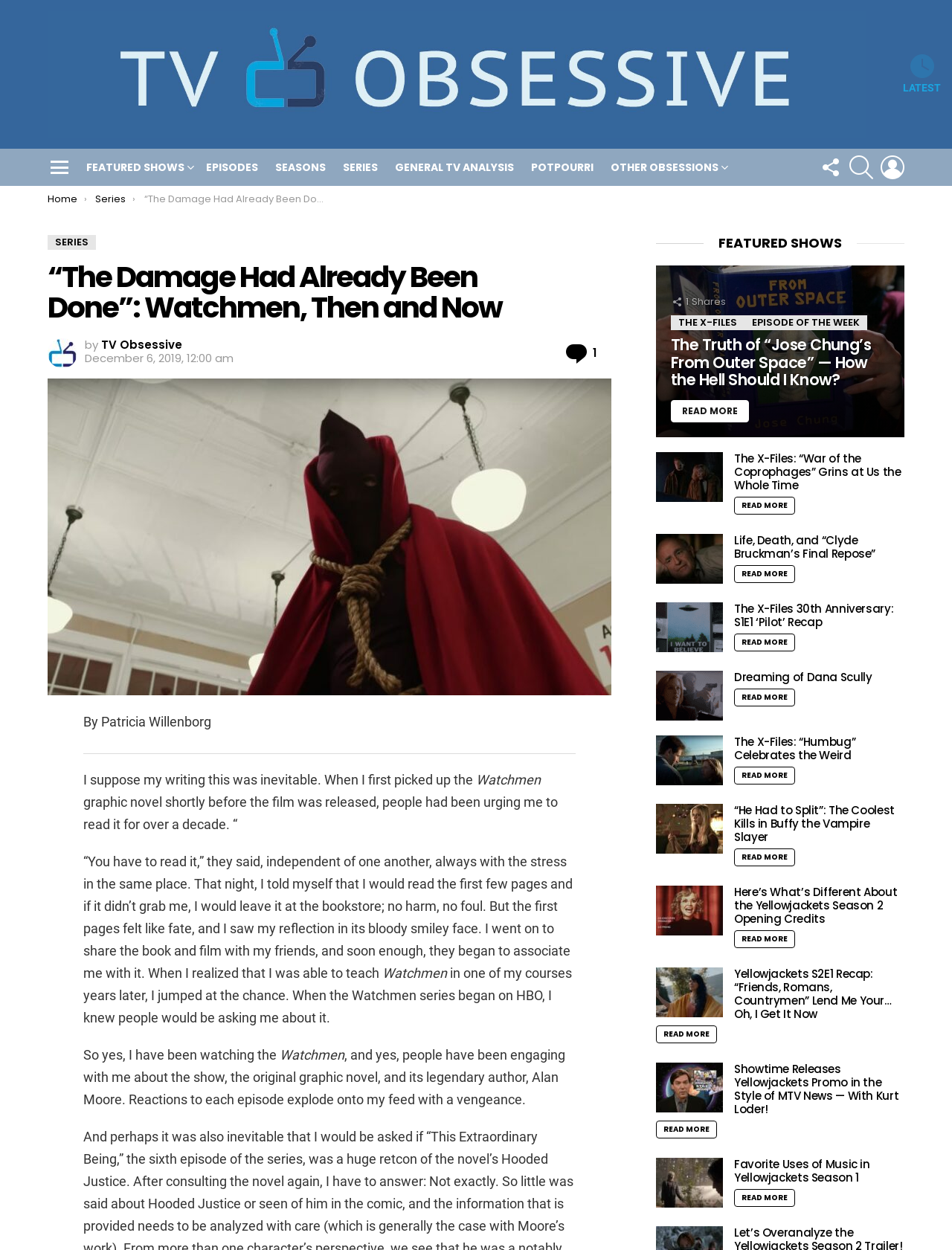Identify the bounding box coordinates of the region that needs to be clicked to carry out this instruction: "View the 'FEATURED SHOWS'". Provide these coordinates as four float numbers ranging from 0 to 1, i.e., [left, top, right, bottom].

[0.083, 0.125, 0.206, 0.143]